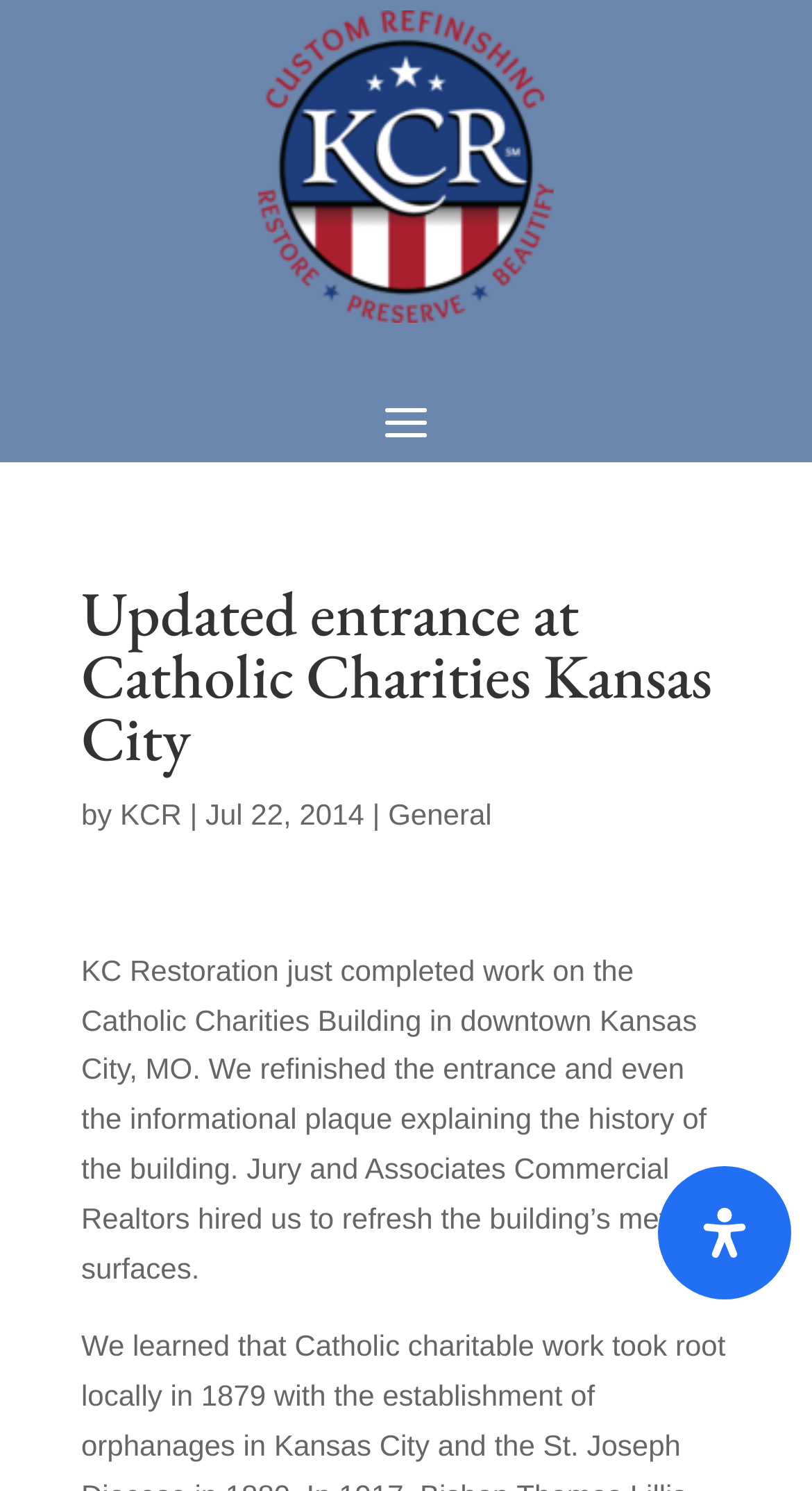Provide a one-word or short-phrase answer to the question:
Who hired KC Restoration for the project?

Jury and Associates Commercial Realtors